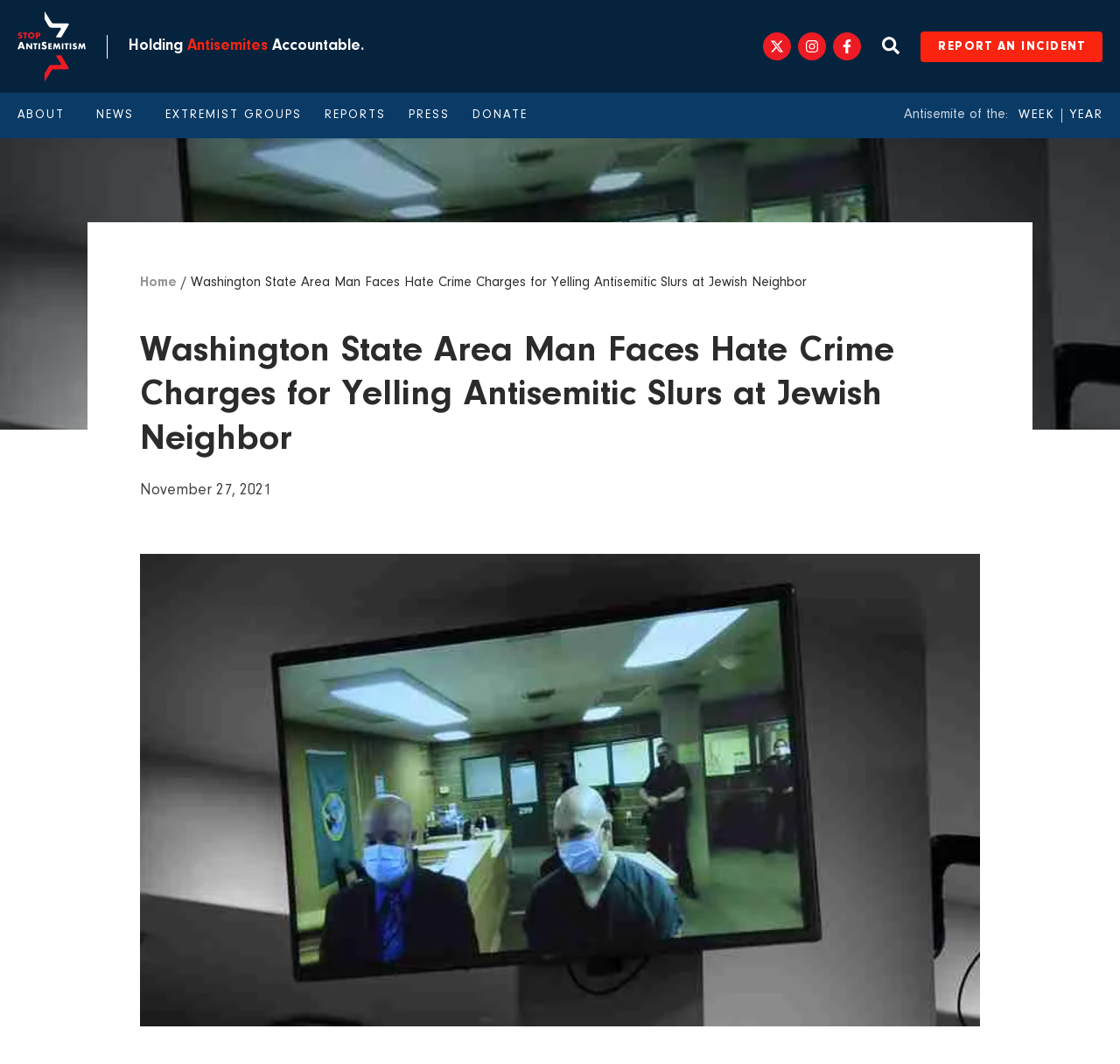Please specify the bounding box coordinates of the area that should be clicked to accomplish the following instruction: "Go to the 'EXTREMIST GROUPS' page". The coordinates should consist of four float numbers between 0 and 1, i.e., [left, top, right, bottom].

[0.148, 0.103, 0.27, 0.114]